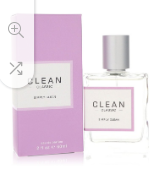How much perfume does the bottle hold?
Please use the image to provide a one-word or short phrase answer.

2 oz (60 ml)